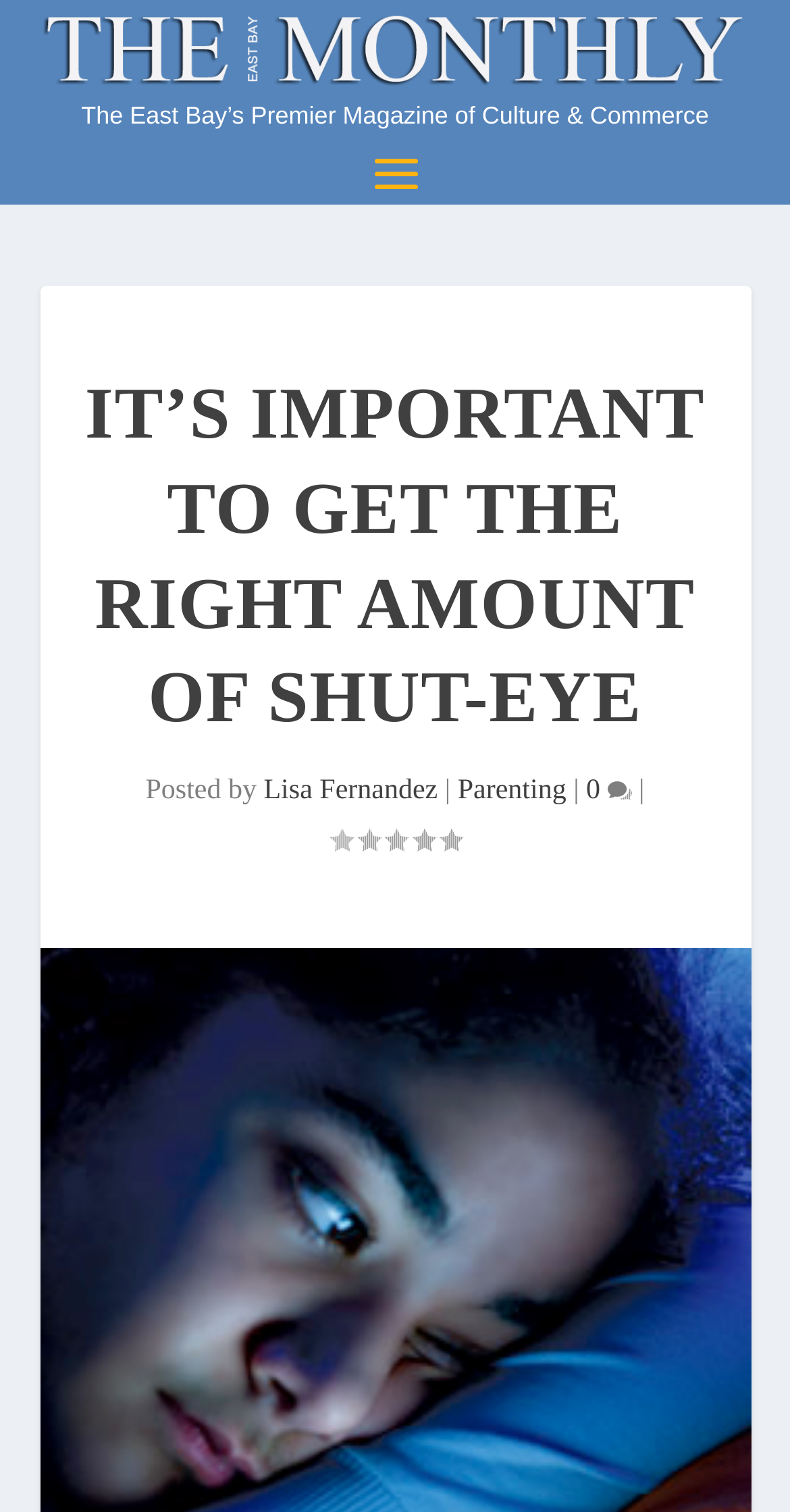From the element description: "Lisa Fernandez", extract the bounding box coordinates of the UI element. The coordinates should be expressed as four float numbers between 0 and 1, in the order [left, top, right, bottom].

[0.334, 0.513, 0.554, 0.534]